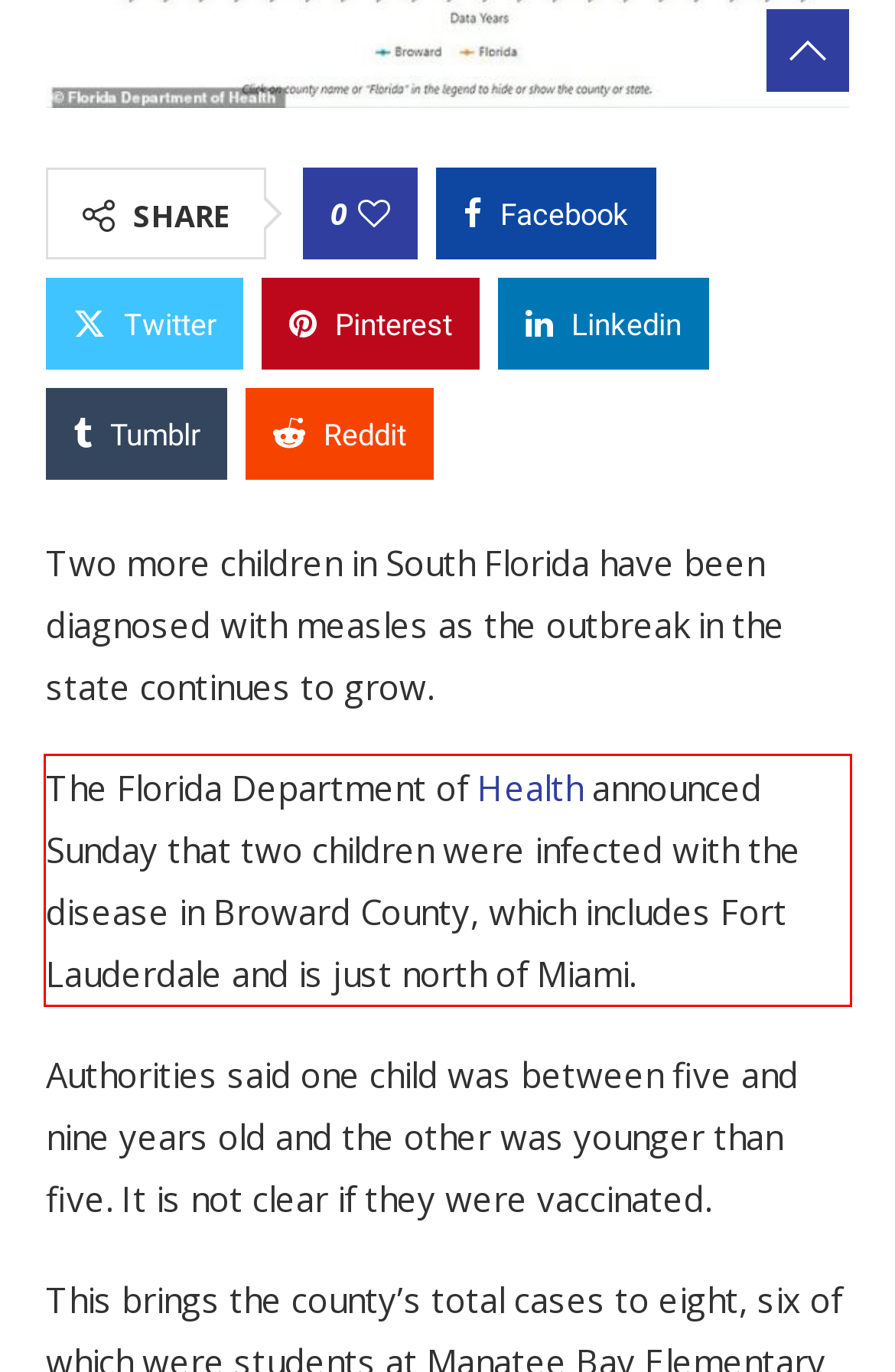You are presented with a screenshot containing a red rectangle. Extract the text found inside this red bounding box.

The Florida Department of Health announced Sunday that two children were infected with the disease in Broward County, which includes Fort Lauderdale and is just north of Miami.